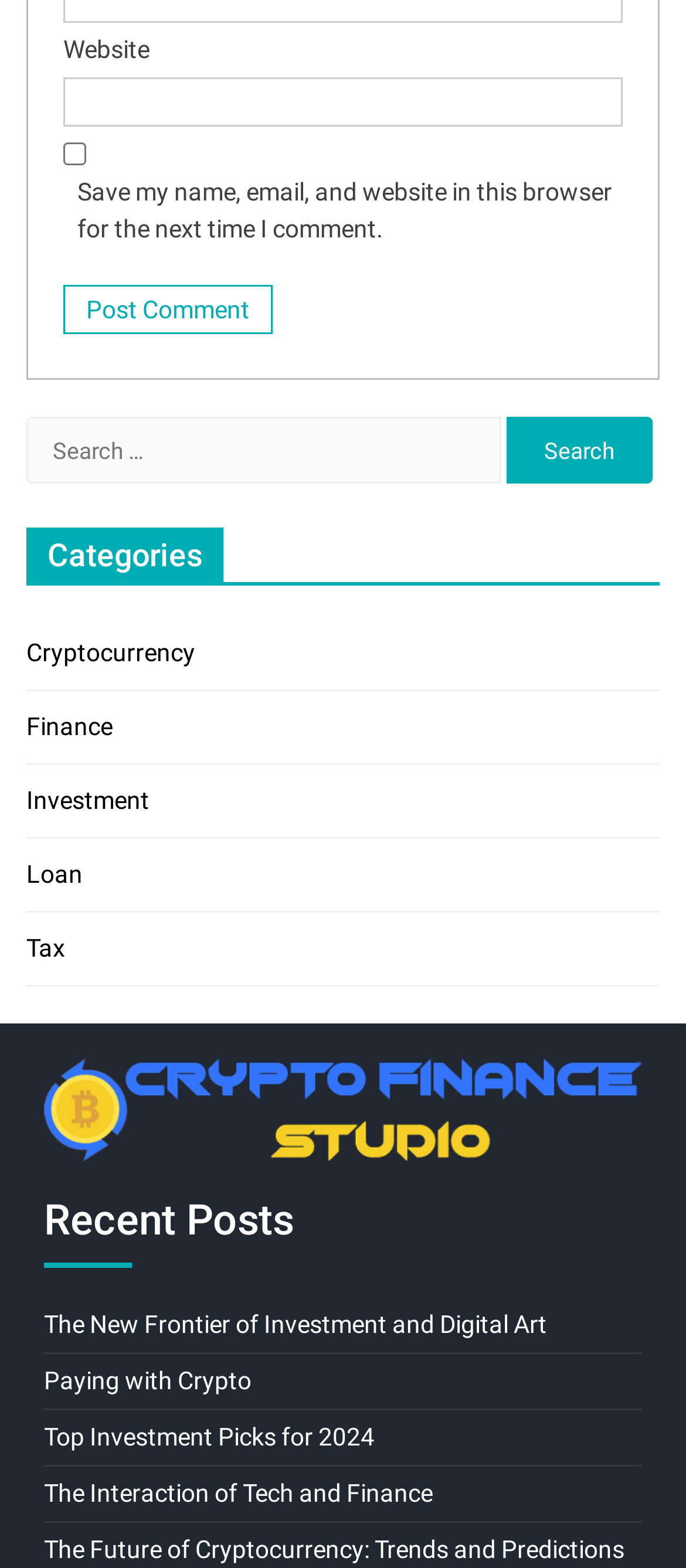Locate the bounding box coordinates of the item that should be clicked to fulfill the instruction: "View recent post about investment".

[0.064, 0.907, 0.546, 0.925]